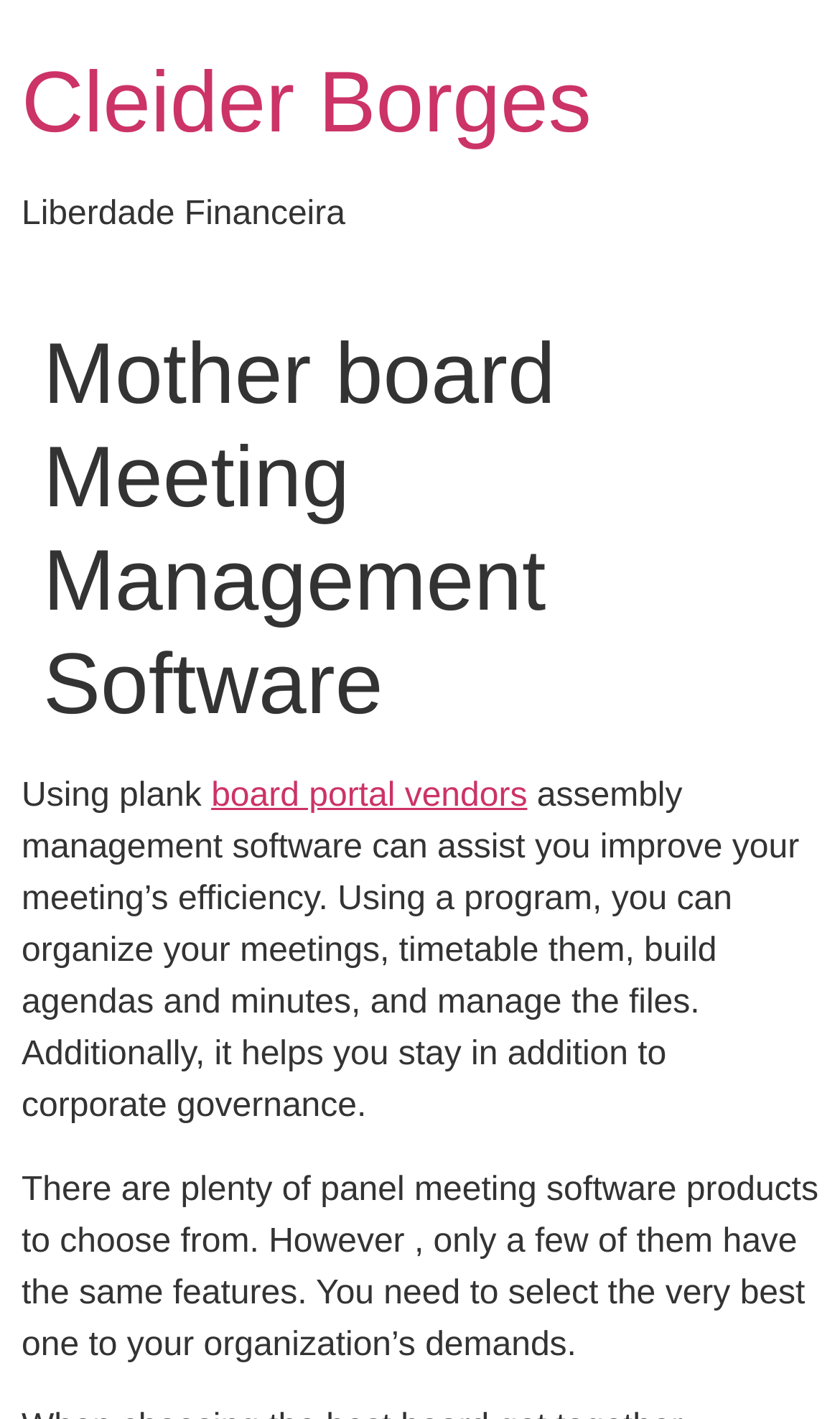Create a detailed narrative of the webpage’s visual and textual elements.

The webpage is about Mother board Meeting Management Software, specifically highlighting the benefits of using such software for efficient meeting management. At the top, there is a heading with the title "Cleider Borges" which is also a clickable link. Below it, there is a text "Liberdade Financeira" positioned on the left side of the page.

Further down, there is a main header section that spans almost the entire width of the page, containing the title "Mother board Meeting Management Software". Below this header, there are three paragraphs of text. The first paragraph starts with "Using plank" and discusses how assembly management software can improve meeting efficiency by organizing meetings, scheduling, building agendas and minutes, and managing files. It also mentions the importance of staying on top of corporate governance.

To the right of the first paragraph, there is a link to "board portal vendors". The second paragraph, positioned below the first one, explains that there are many panel meeting software products available, but only a few have the same features, emphasizing the need to select the best one for an organization's demands. Overall, the webpage appears to be a descriptive page about Mother board Meeting Management Software, highlighting its benefits and importance.